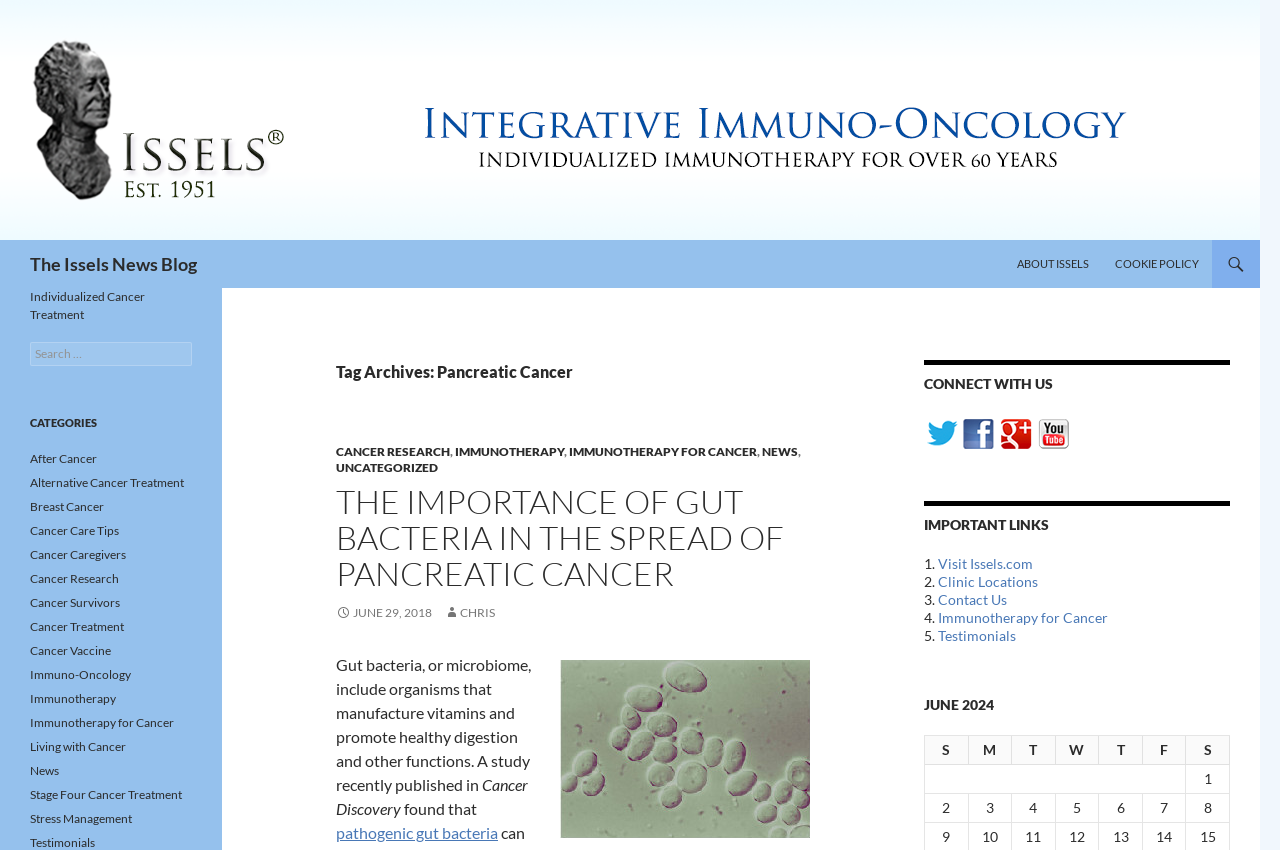Locate and generate the text content of the webpage's heading.

The Issels News Blog